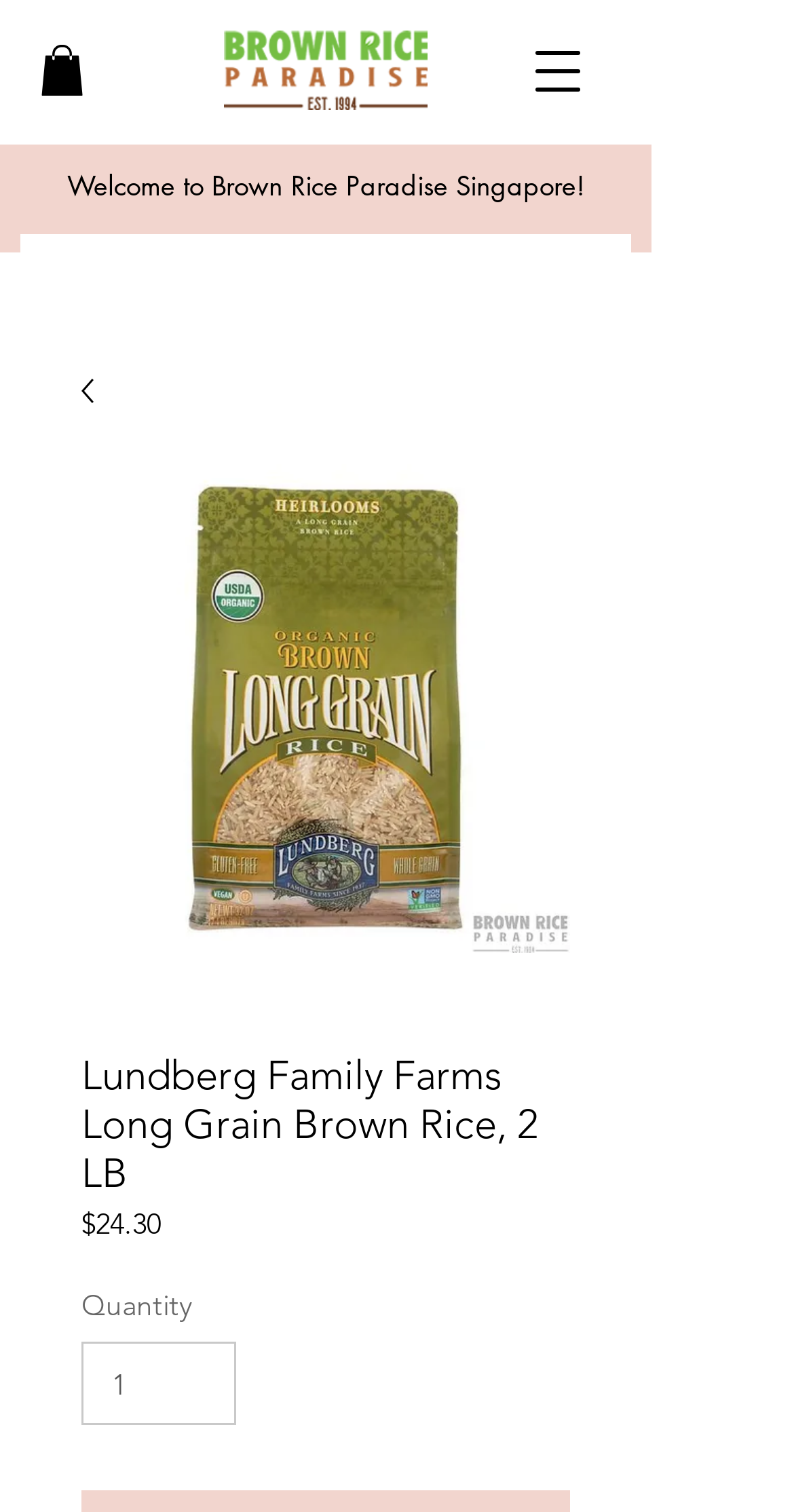Answer the question briefly using a single word or phrase: 
What is the minimum quantity that can be ordered?

1